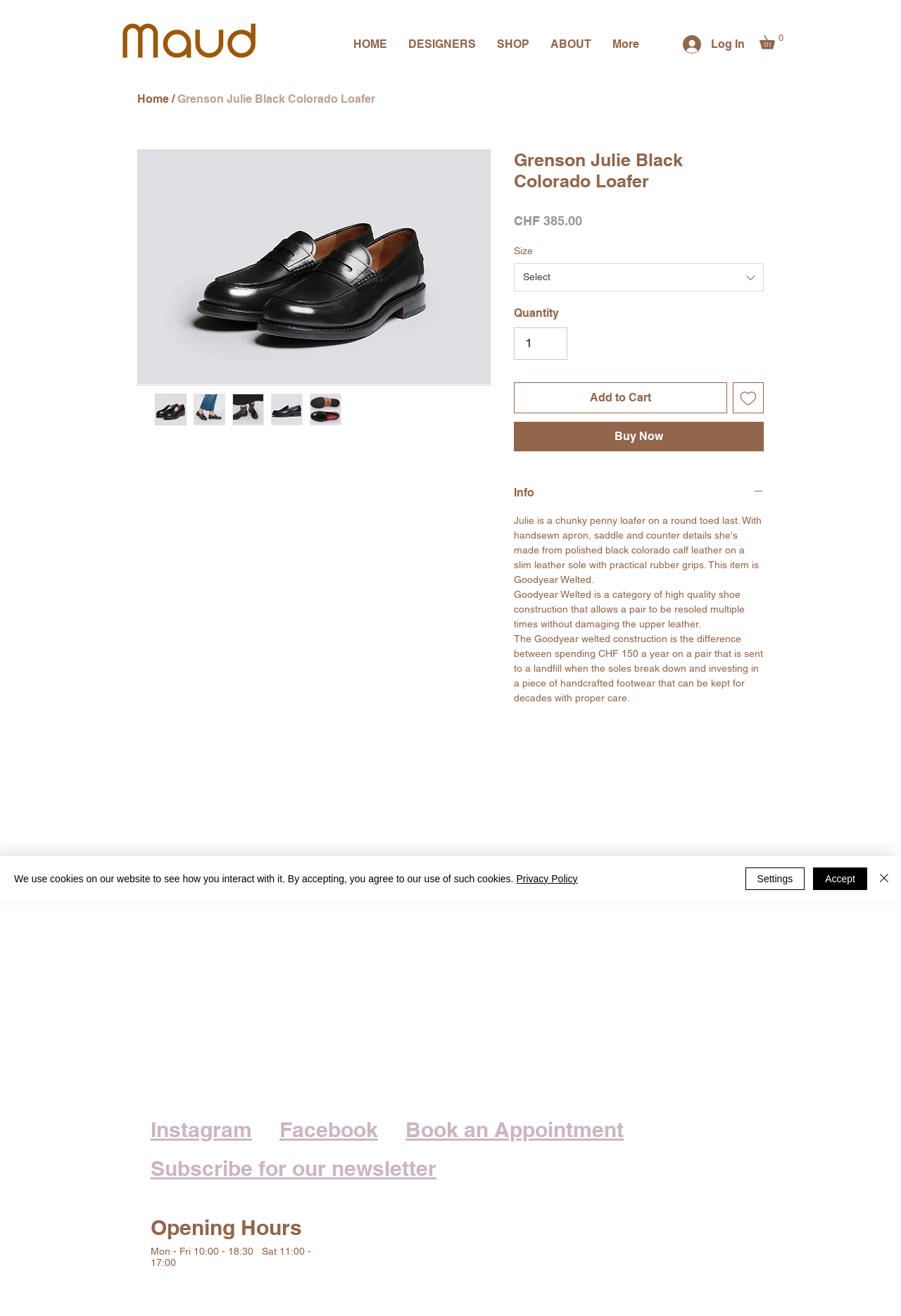Extract the main title from the webpage and generate its text.

Grenson Julie Black Colorado Loafer